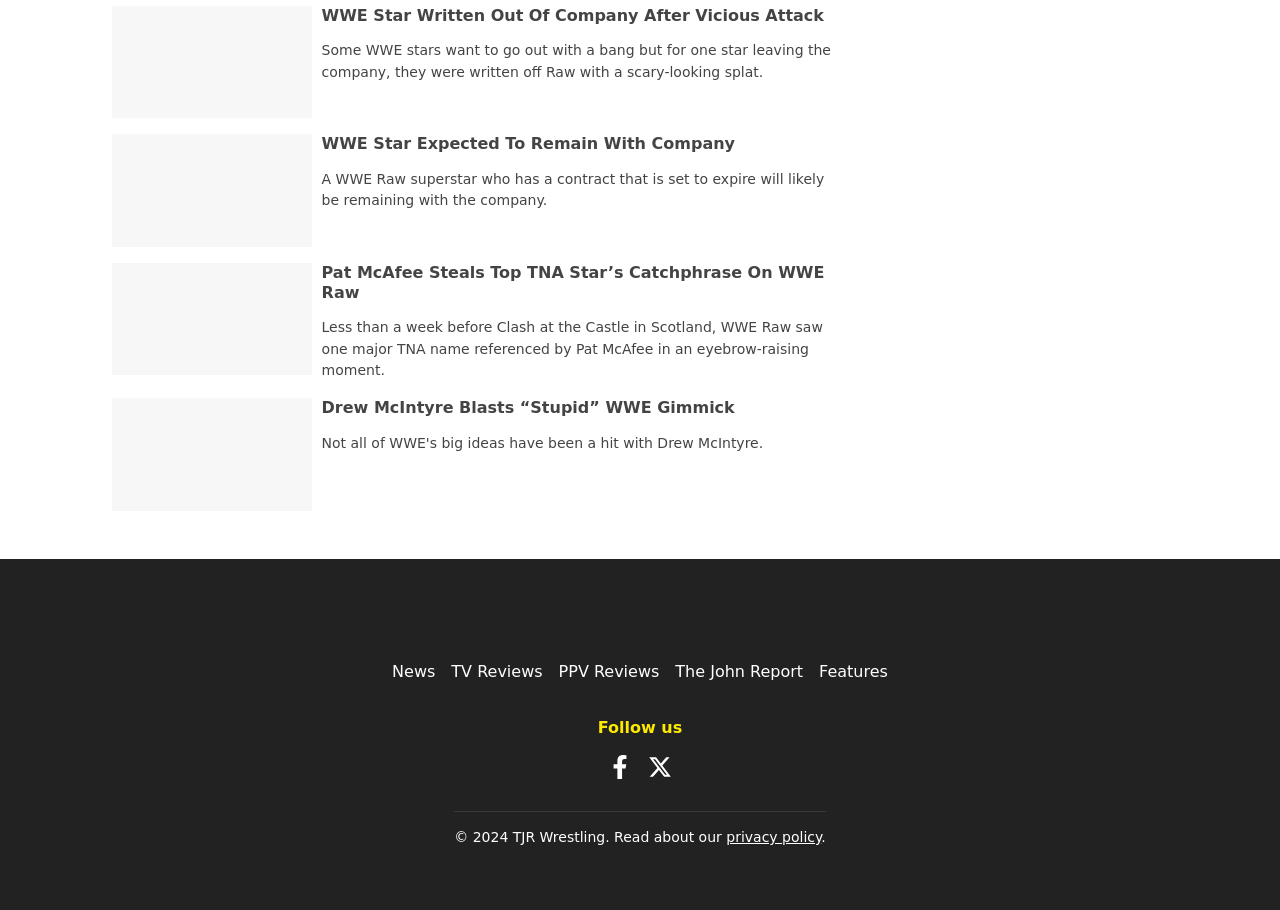Find the bounding box coordinates of the element I should click to carry out the following instruction: "Follow us on Facebook".

[0.475, 0.831, 0.494, 0.852]